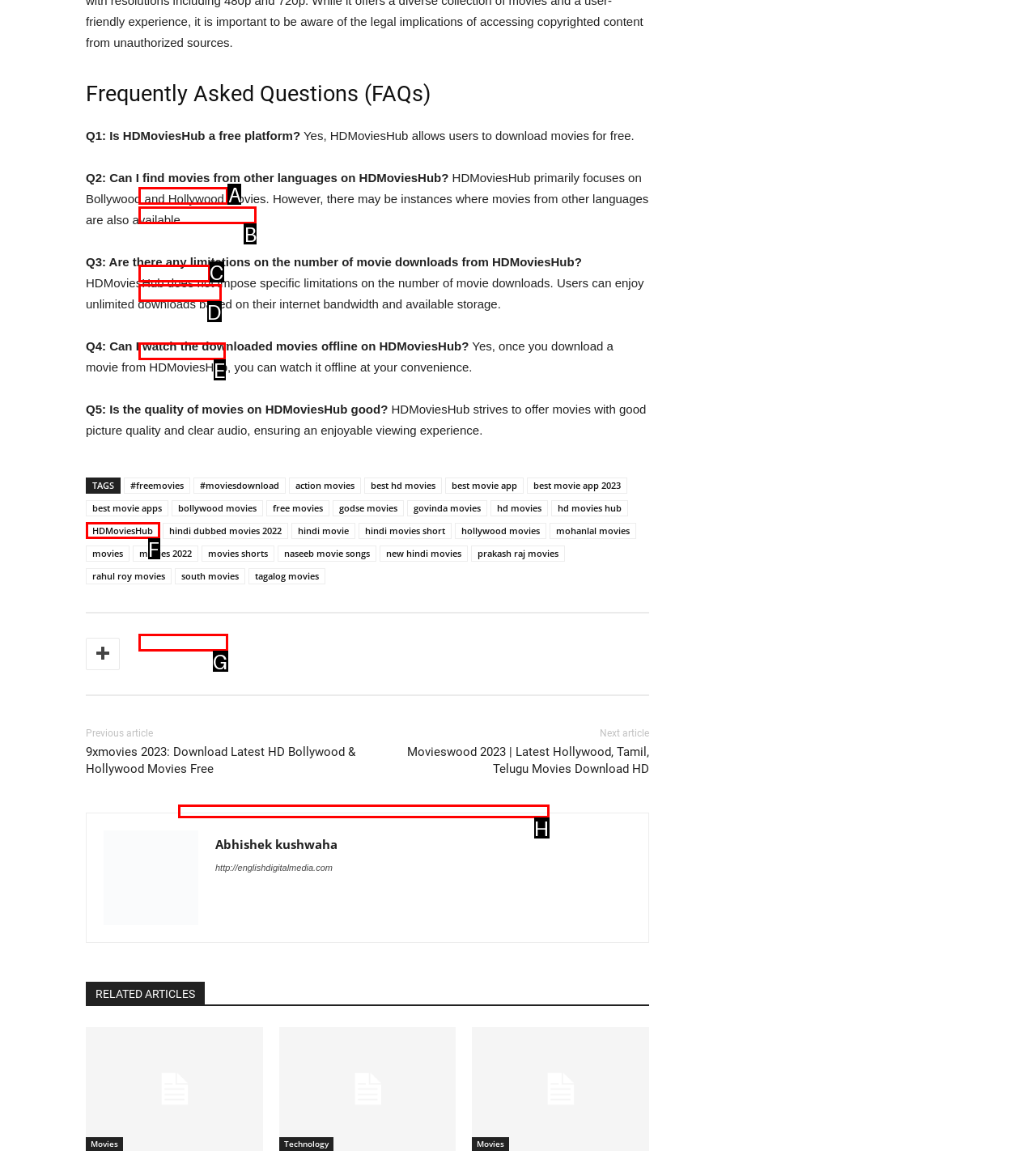Pick the right letter to click to achieve the task: Click on the 'HDMoviesHub' link
Answer with the letter of the correct option directly.

F